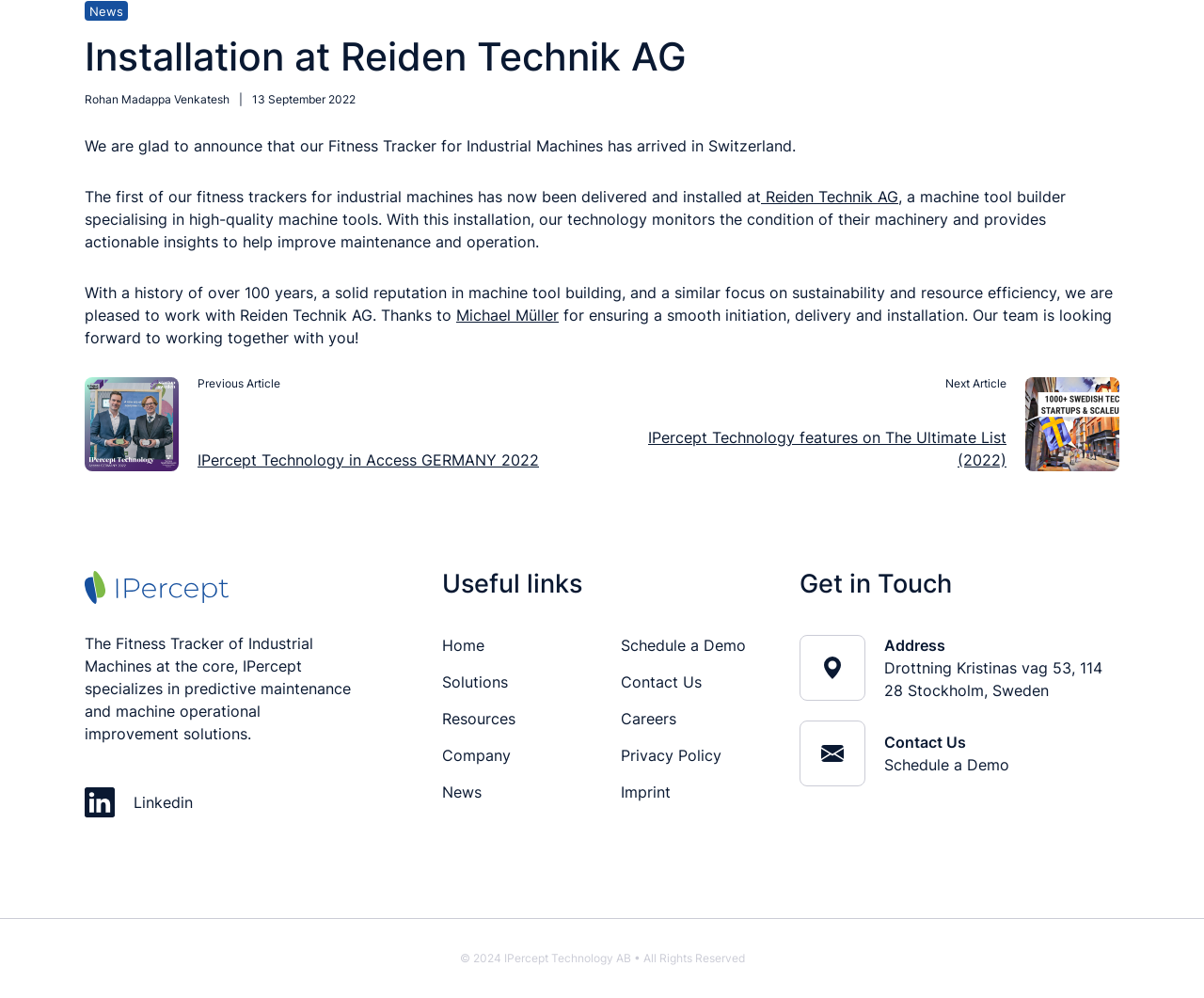Using the information in the image, could you please answer the following question in detail:
What is the company's name?

I found the company's name by looking at the logo at the top of the page, which says 'IPercept Technology AB'. This is likely the company's name because it is prominently displayed and matches the style of the rest of the page.